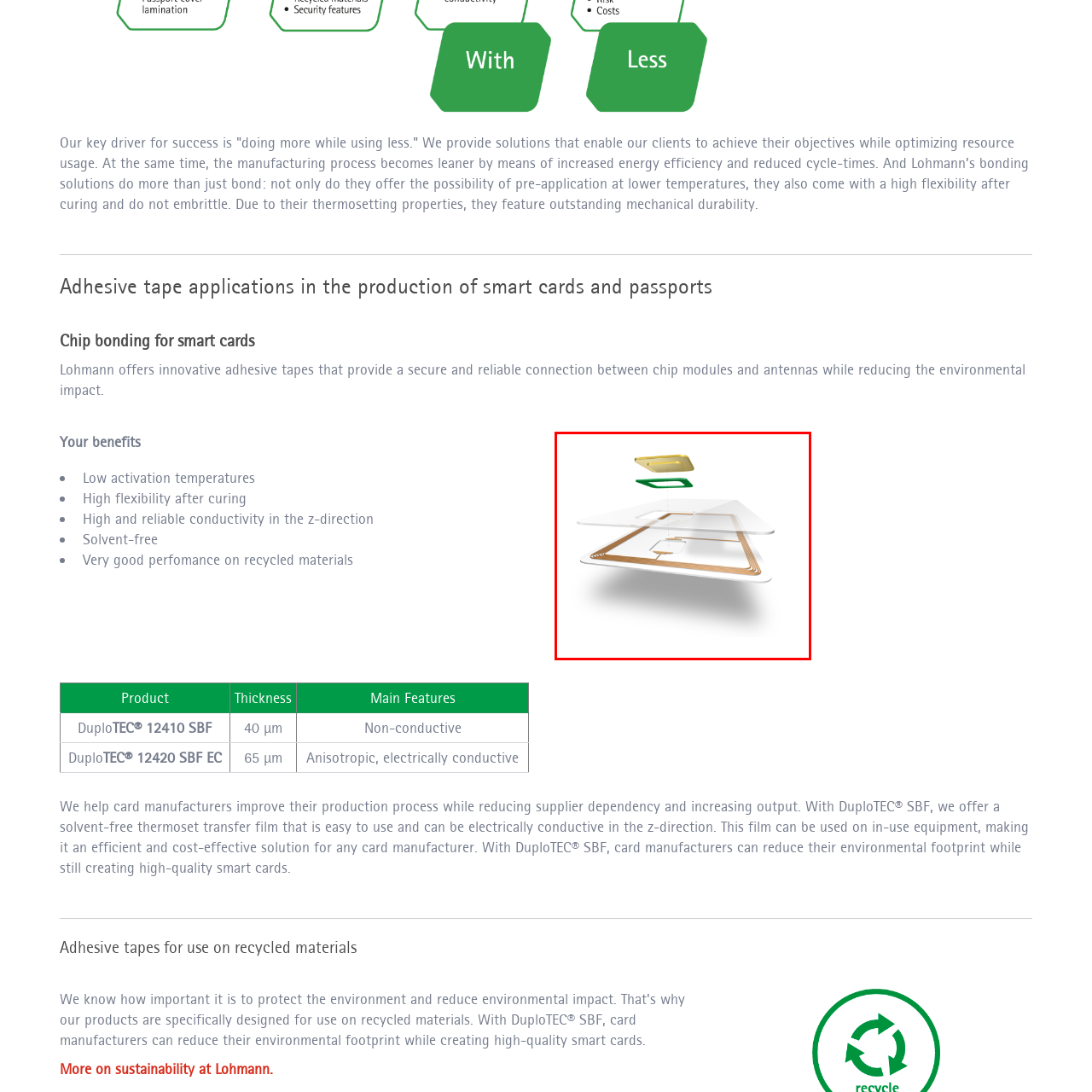What is the function of the conductive pathways?
Examine the portion of the image surrounded by the red bounding box and deliver a detailed answer to the question.

The question inquires about the purpose of the conductive pathways in the smart card diagram. According to the caption, 'the semi-transparent layers of the card reveal a network of conductive pathways, highlighted in brown, which facilitate electrical connections.' Hence, the answer is to facilitate electrical connections.